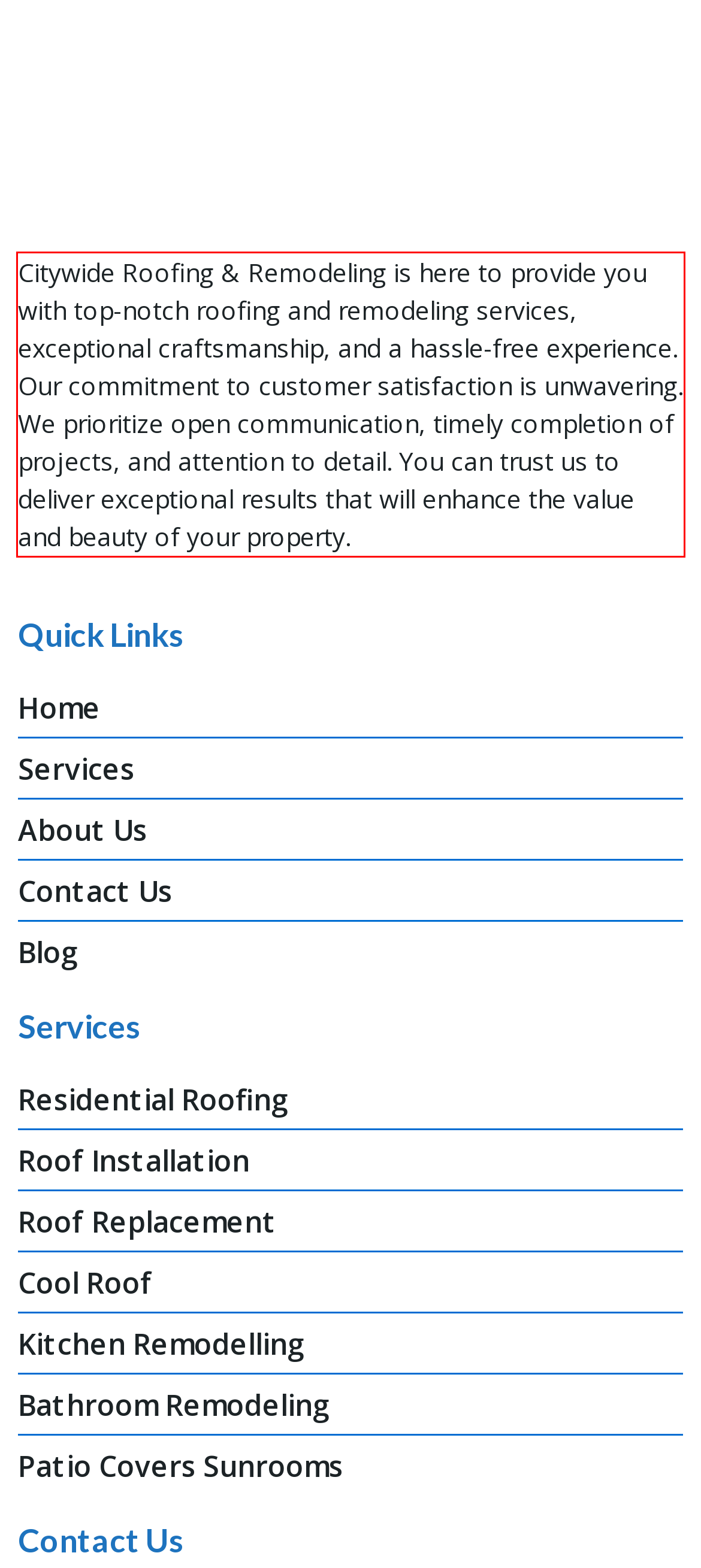Examine the screenshot of the webpage, locate the red bounding box, and generate the text contained within it.

Citywide Roofing & Remodeling is here to provide you with top-notch roofing and remodeling services, exceptional craftsmanship, and a hassle-free experience. Our commitment to customer satisfaction is unwavering. We prioritize open communication, timely completion of projects, and attention to detail. You can trust us to deliver exceptional results that will enhance the value and beauty of your property.